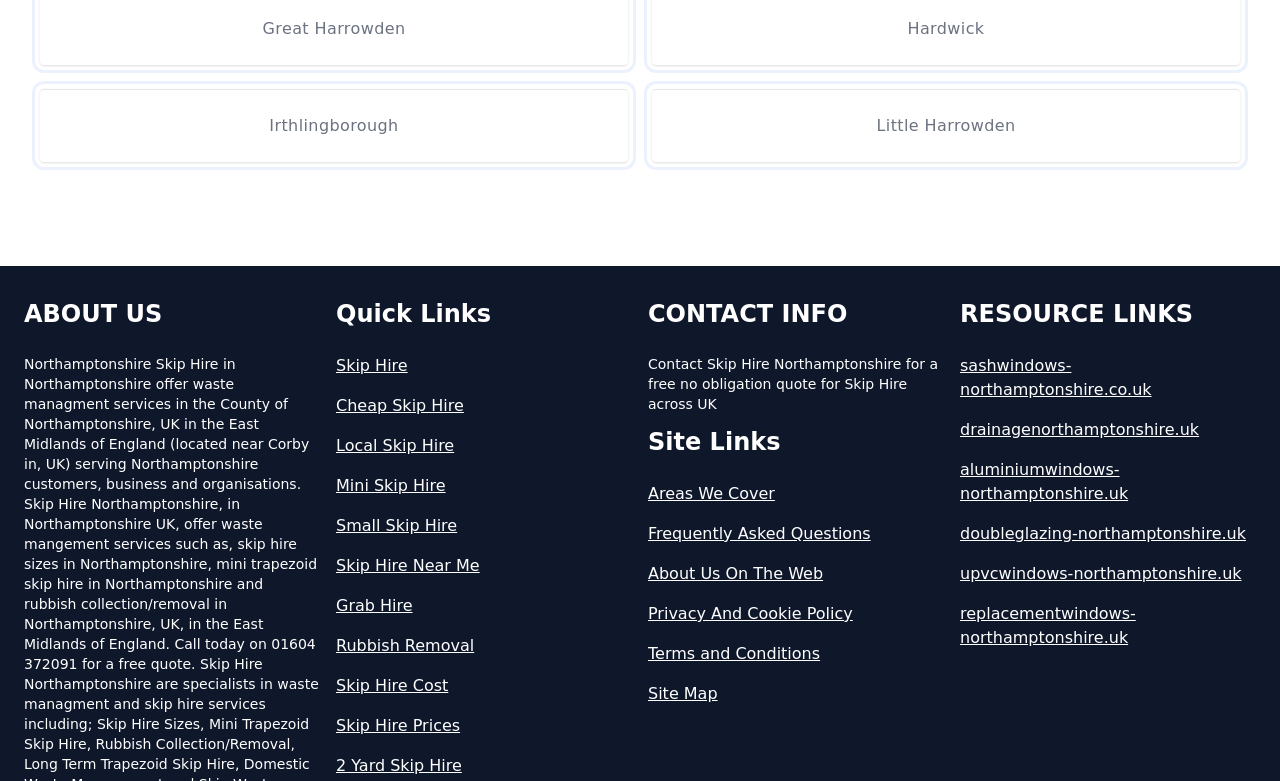Please determine the bounding box coordinates of the section I need to click to accomplish this instruction: "Click on the 'Irthlingborough' link".

[0.031, 0.114, 0.491, 0.207]